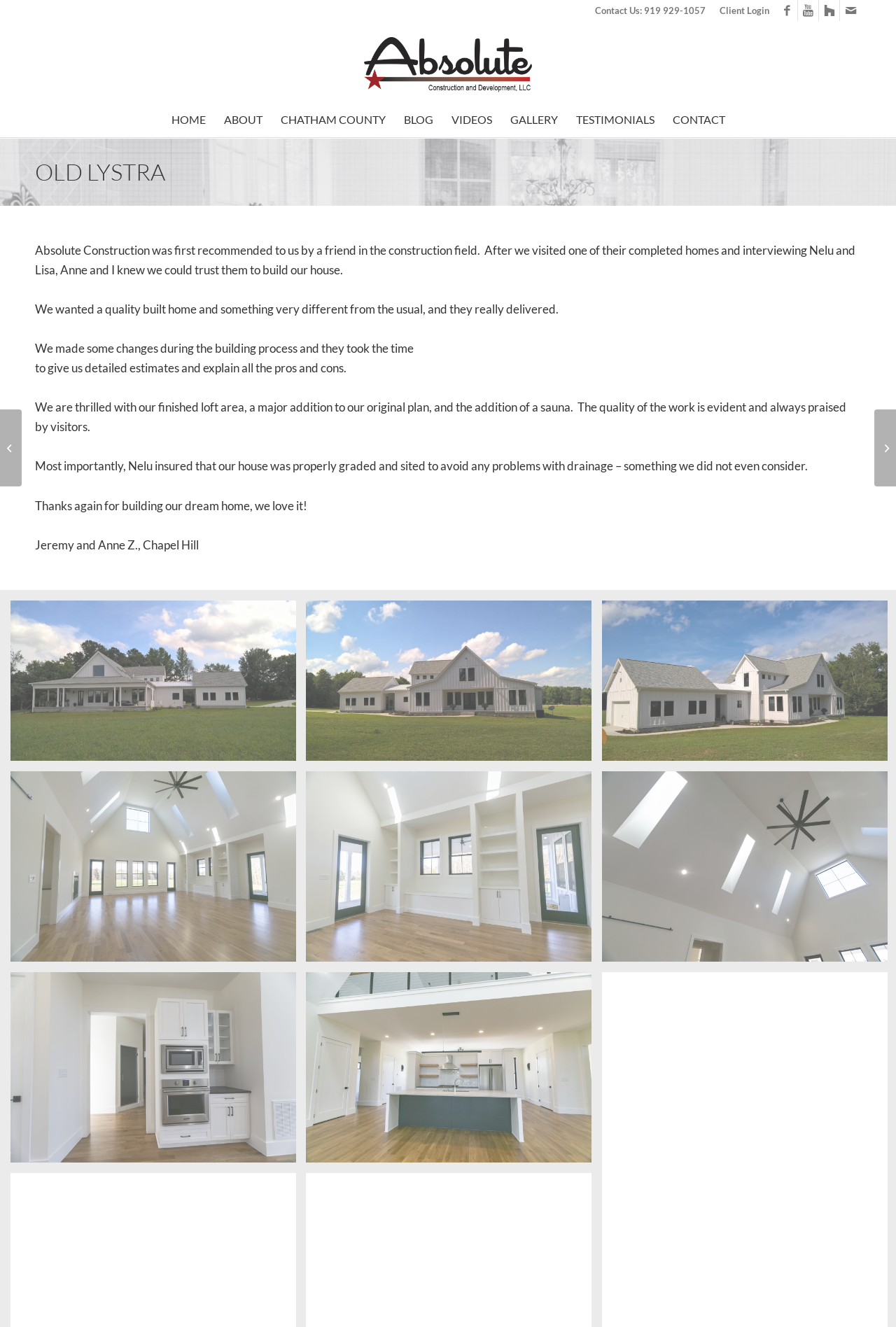Determine the bounding box coordinates of the clickable region to carry out the instruction: "Visit the Absolute Construction homepage".

[0.4, 0.016, 0.6, 0.077]